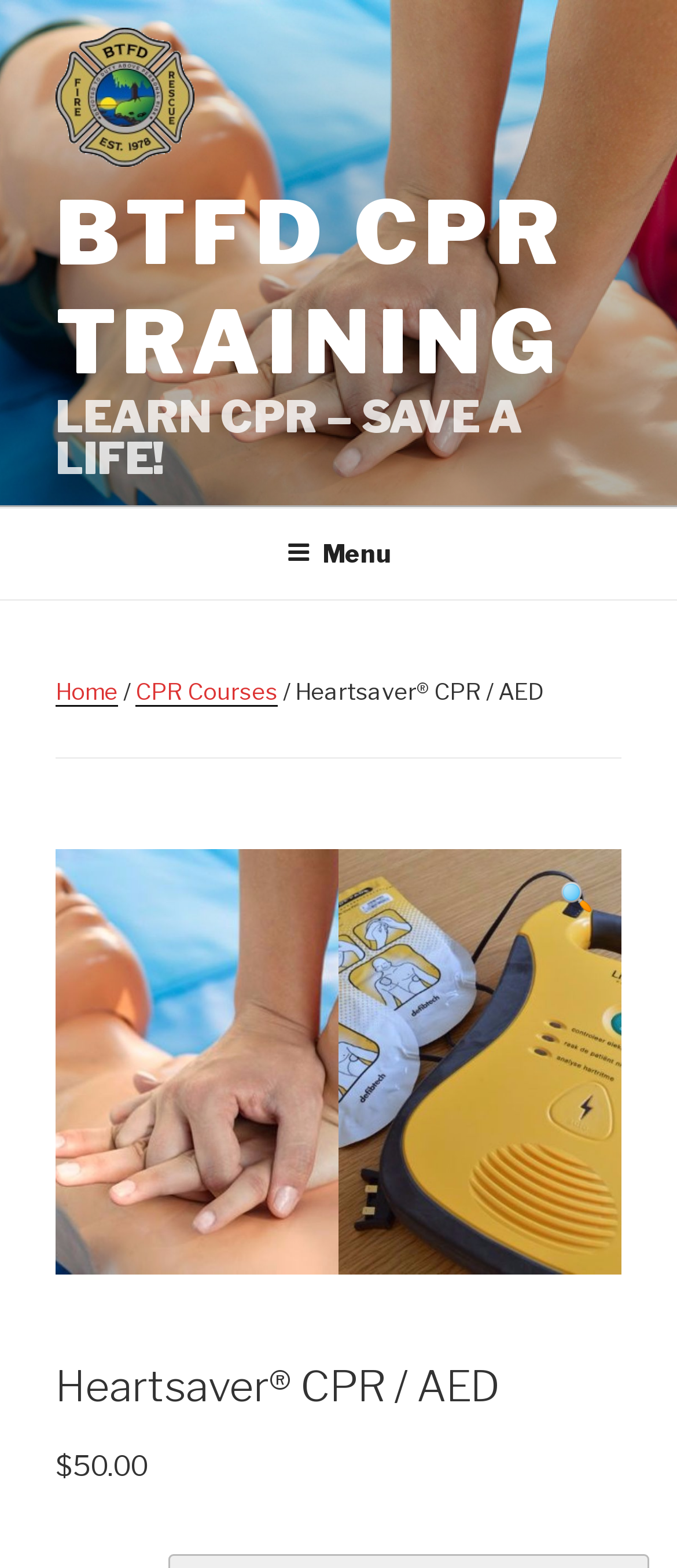Use a single word or phrase to answer the question: 
What is the slogan of the website?

LEARN CPR – SAVE A LIFE!